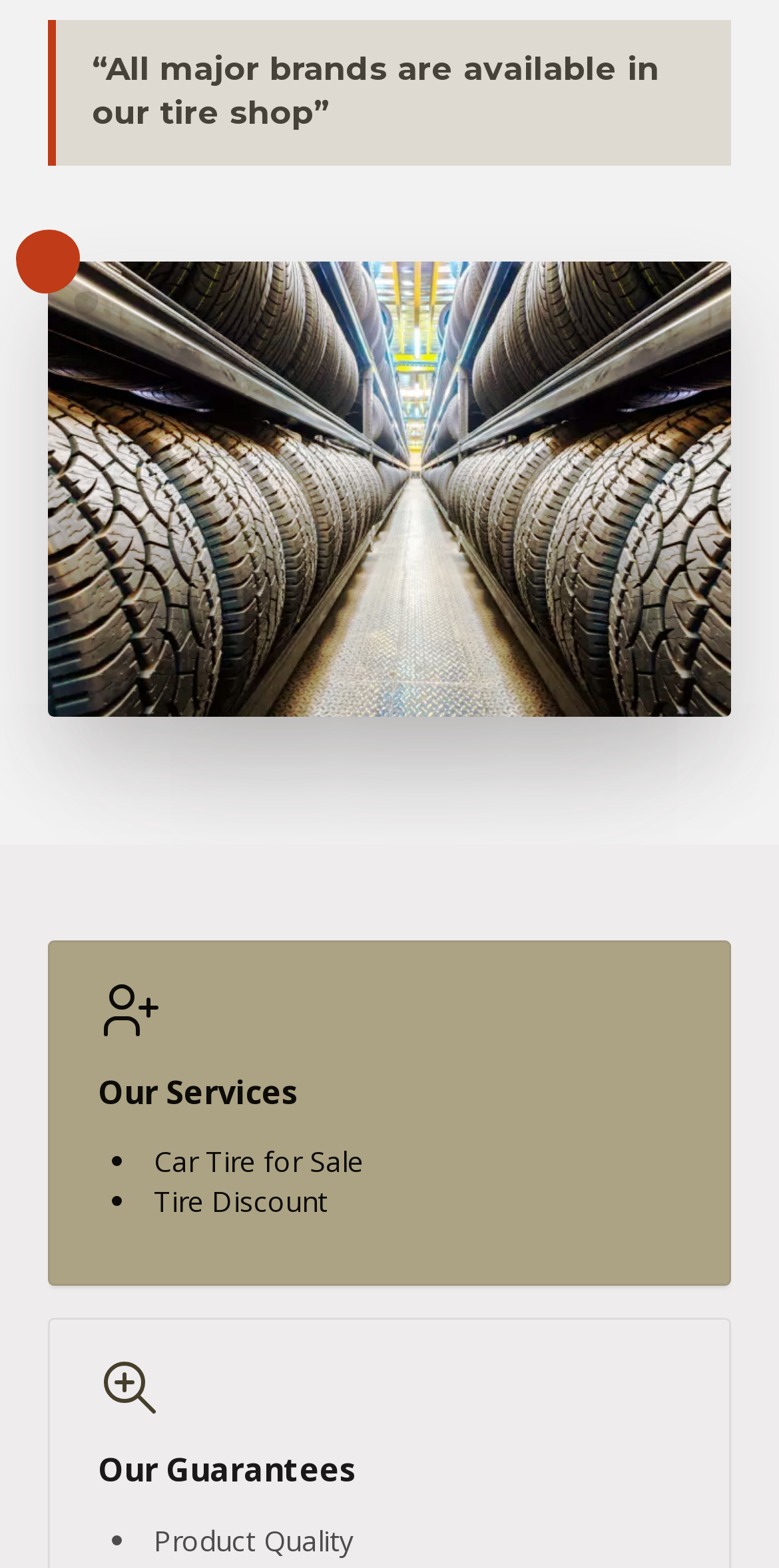Please give a succinct answer using a single word or phrase:
What is the main service offered by this garage?

Tire sale and discount